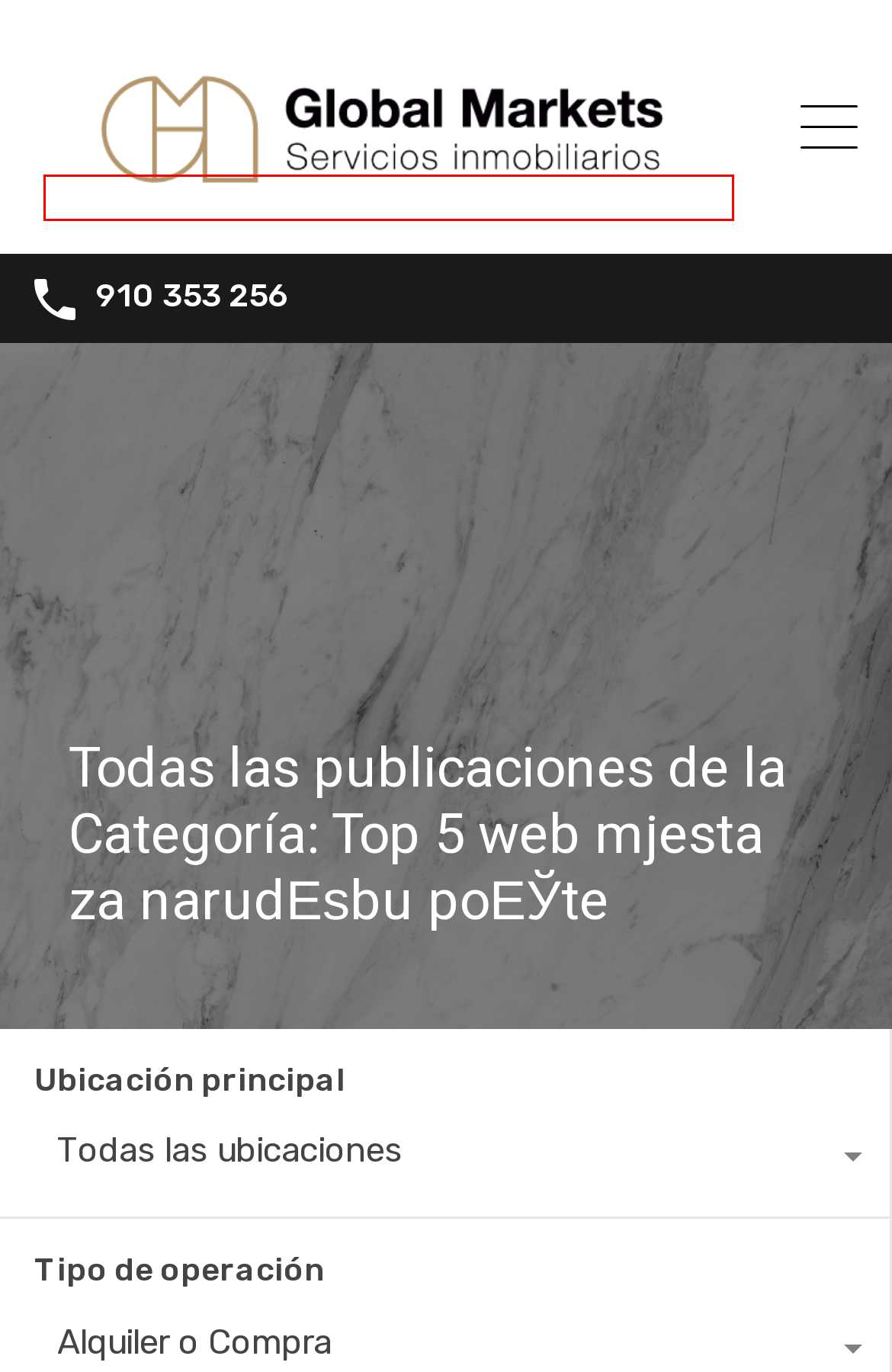Given a screenshot of a webpage featuring a red bounding box, identify the best matching webpage description for the new page after the element within the red box is clicked. Here are the options:
A. free sites for archivos - Global Markets
B. Echte Versandbestellbrautwebsites archivos - Global Markets
C. Global Markets - Servicios inmobiliarios | Tu inmobiliaria de confianza
D. real singles site archivos - Global Markets
E. baseball palce bets archivos - Global Markets
F. 0.6489758781538318 archivos - Global Markets
G. Contacto | Global Markets - Servicios Inmobiliarios
H. reviews archivos - Global Markets

C